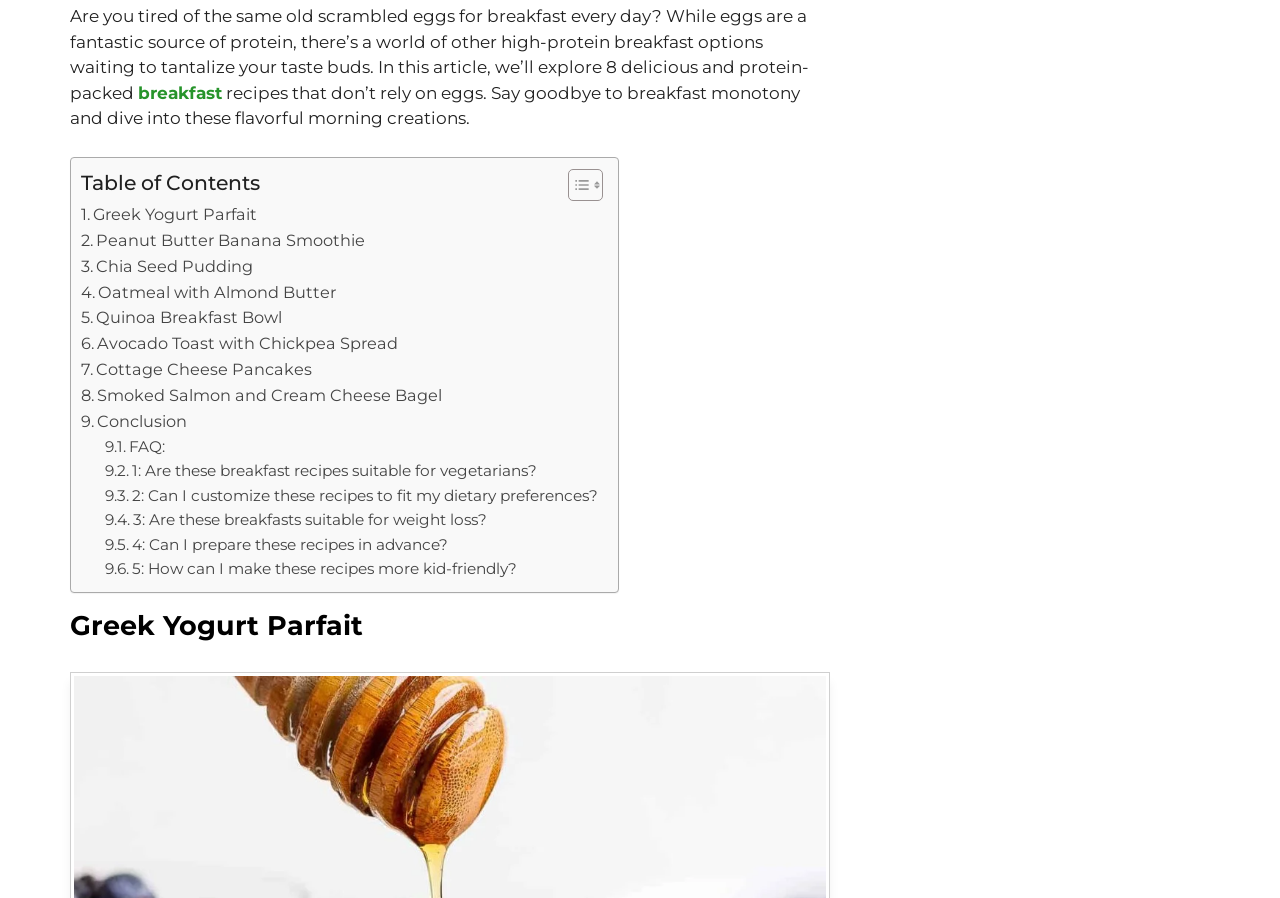From the webpage screenshot, predict the bounding box coordinates (top-left x, top-left y, bottom-right x, bottom-right y) for the UI element described here: Toggle

[0.432, 0.187, 0.467, 0.225]